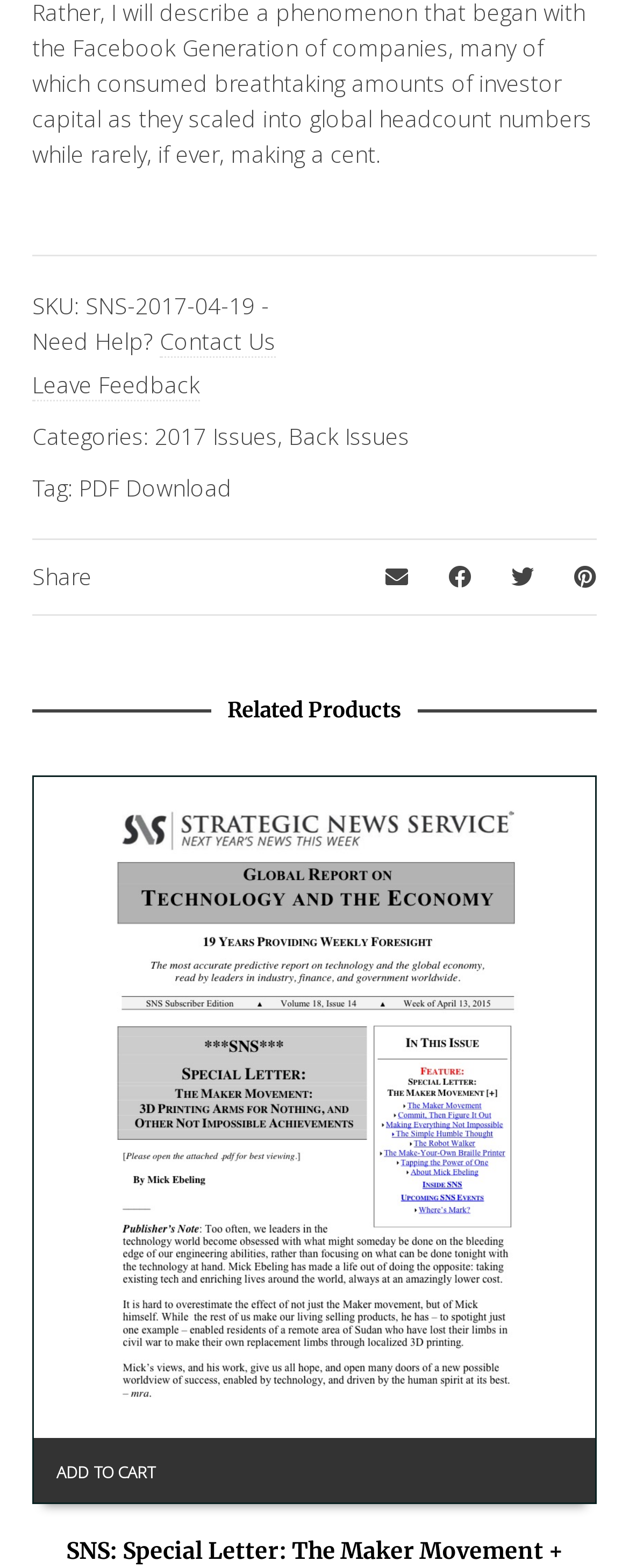Please locate the bounding box coordinates of the element that should be clicked to complete the given instruction: "Contact us for help".

[0.254, 0.207, 0.438, 0.228]